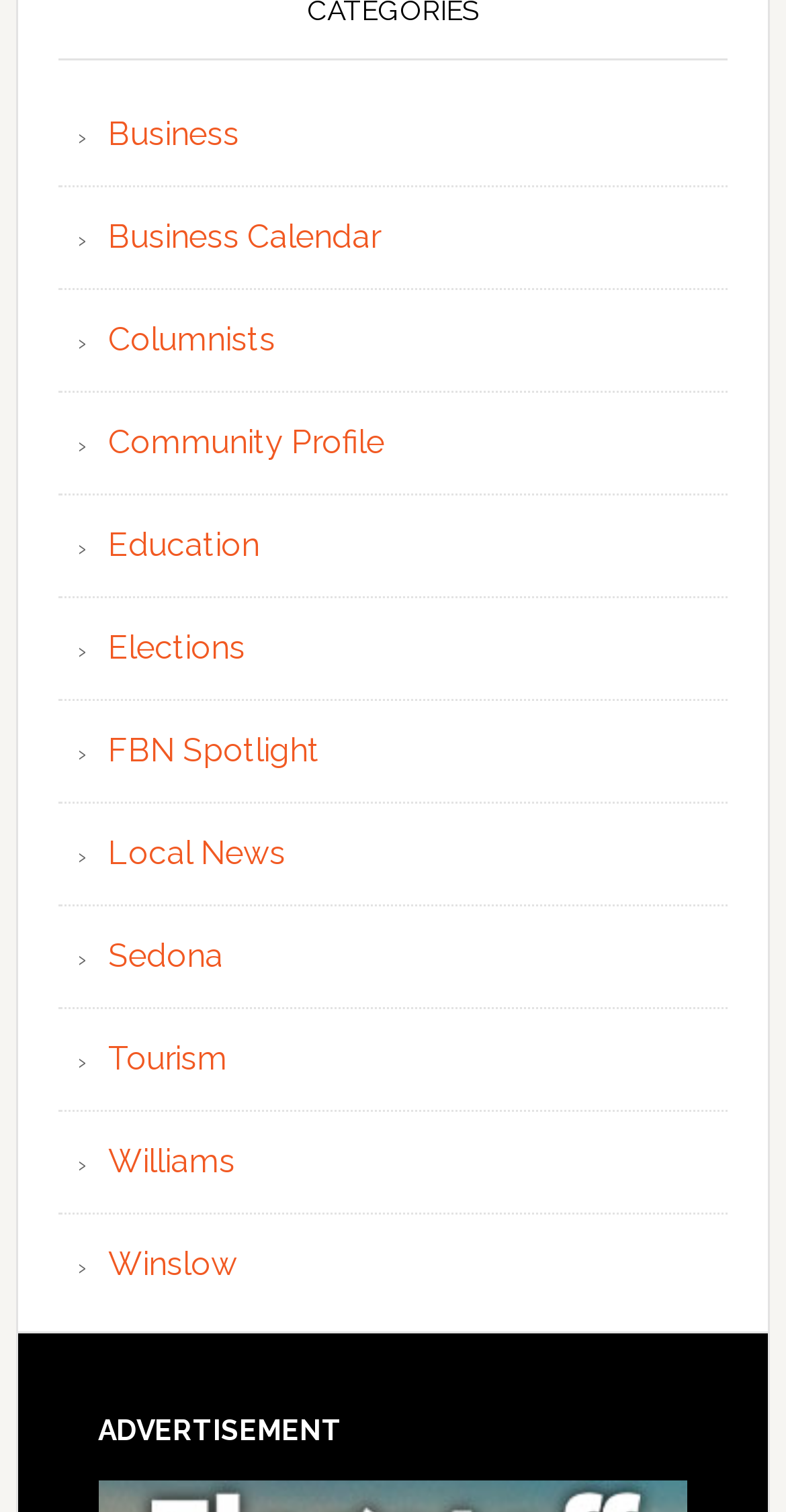Provide the bounding box coordinates of the HTML element described by the text: "FBN Spotlight".

[0.138, 0.484, 0.407, 0.509]